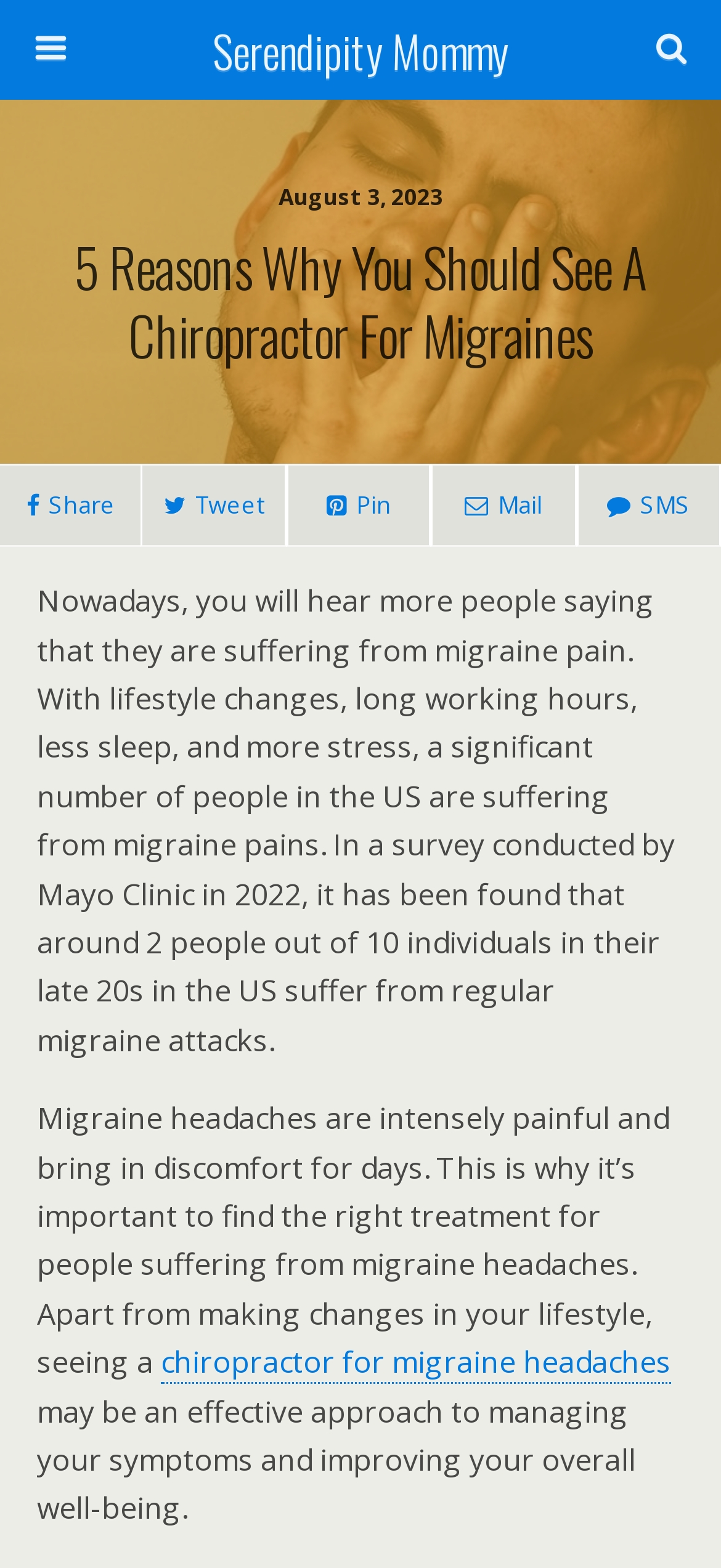Please reply with a single word or brief phrase to the question: 
What is the percentage of people in their late 20s suffering from regular migraine attacks?

2 out of 10